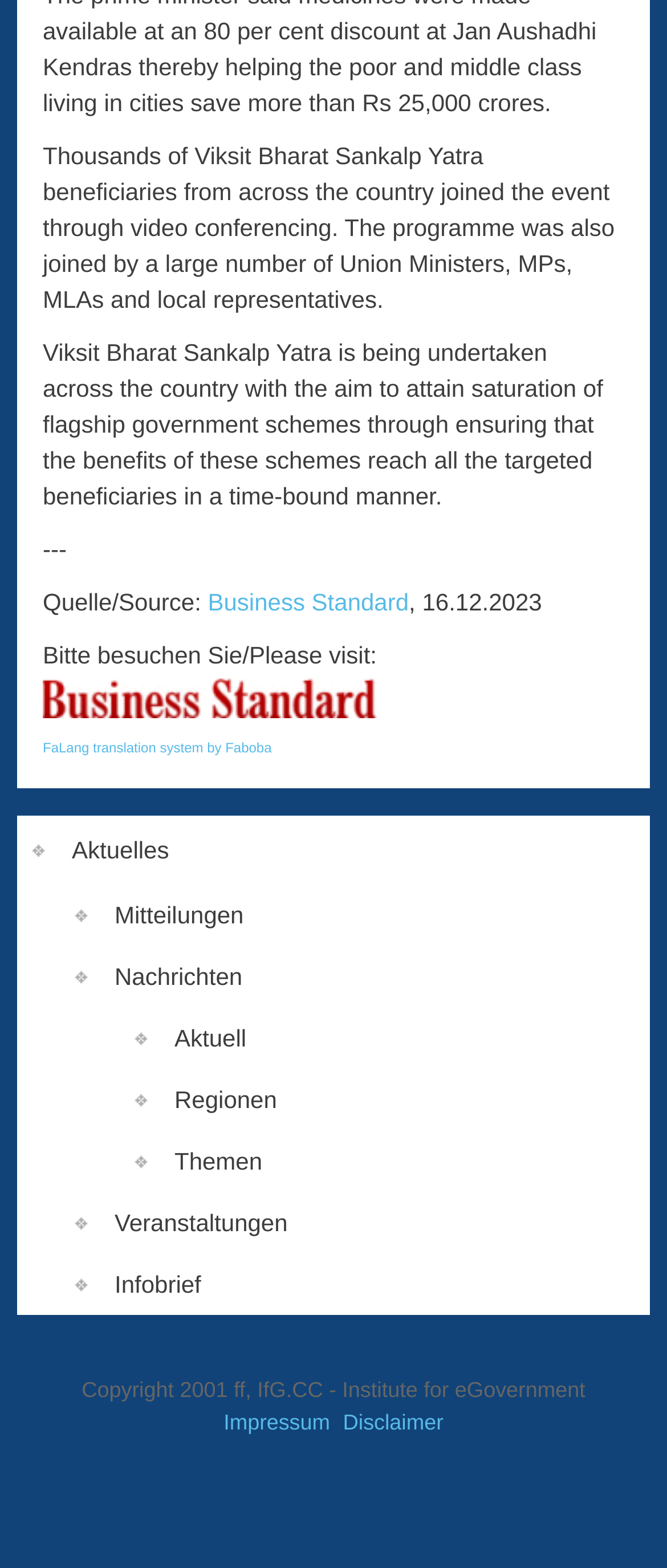Please determine the bounding box coordinates of the element to click on in order to accomplish the following task: "Visit Business Standard website". Ensure the coordinates are four float numbers ranging from 0 to 1, i.e., [left, top, right, bottom].

[0.312, 0.375, 0.613, 0.393]